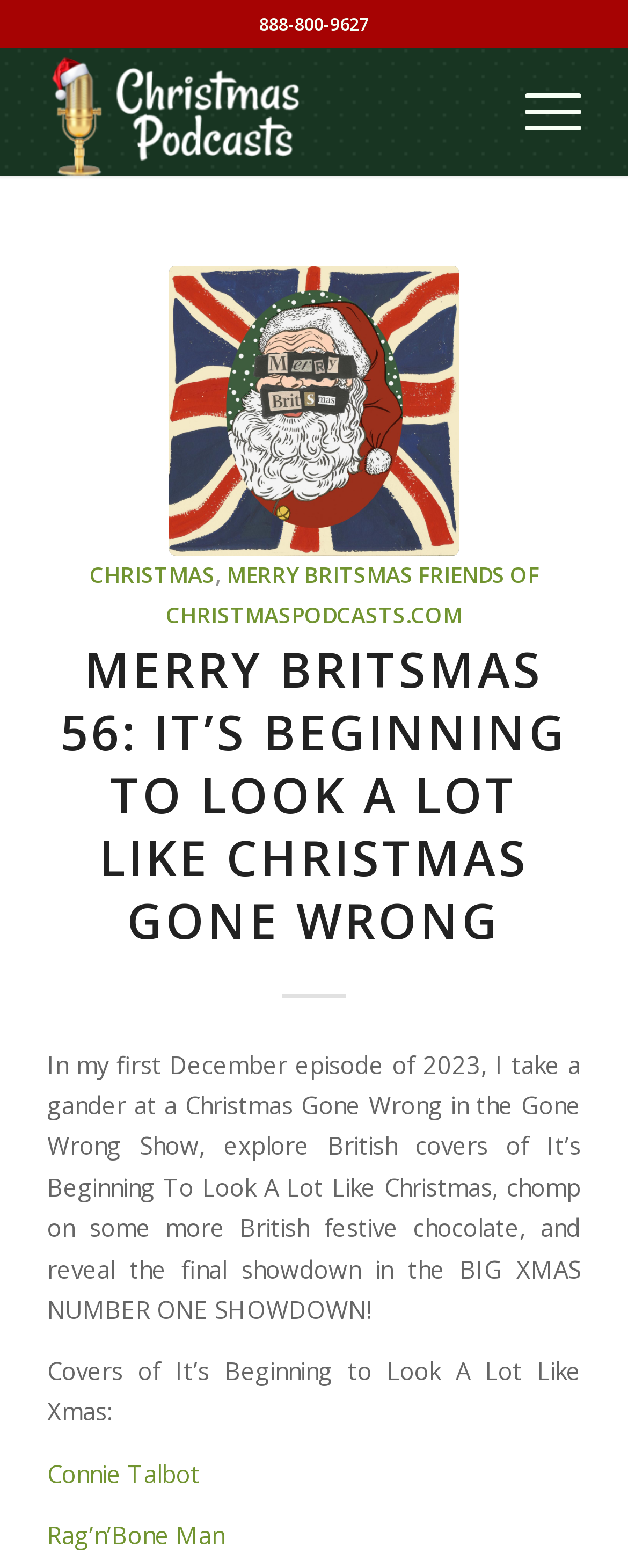Given the element description Press Releases, specify the bounding box coordinates of the corresponding UI element in the format (top-left x, top-left y, bottom-right x, bottom-right y). All values must be between 0 and 1.

None